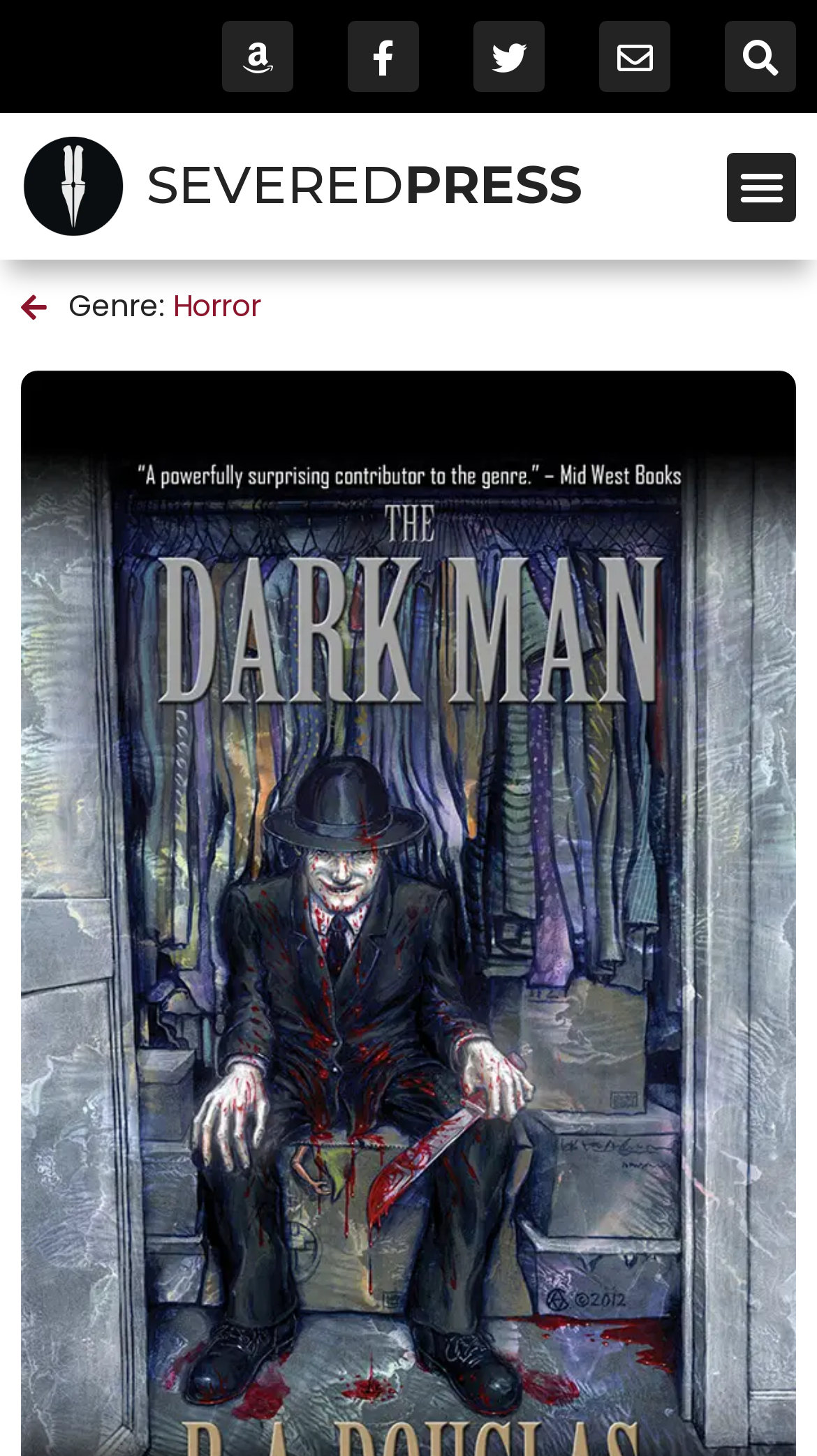Use one word or a short phrase to answer the question provided: 
What is the name of the online bookstore?

Severed Press